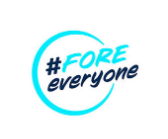Provide a brief response to the question below using a single word or phrase: 
What is the purpose of the graphic?

To promote inclusivity